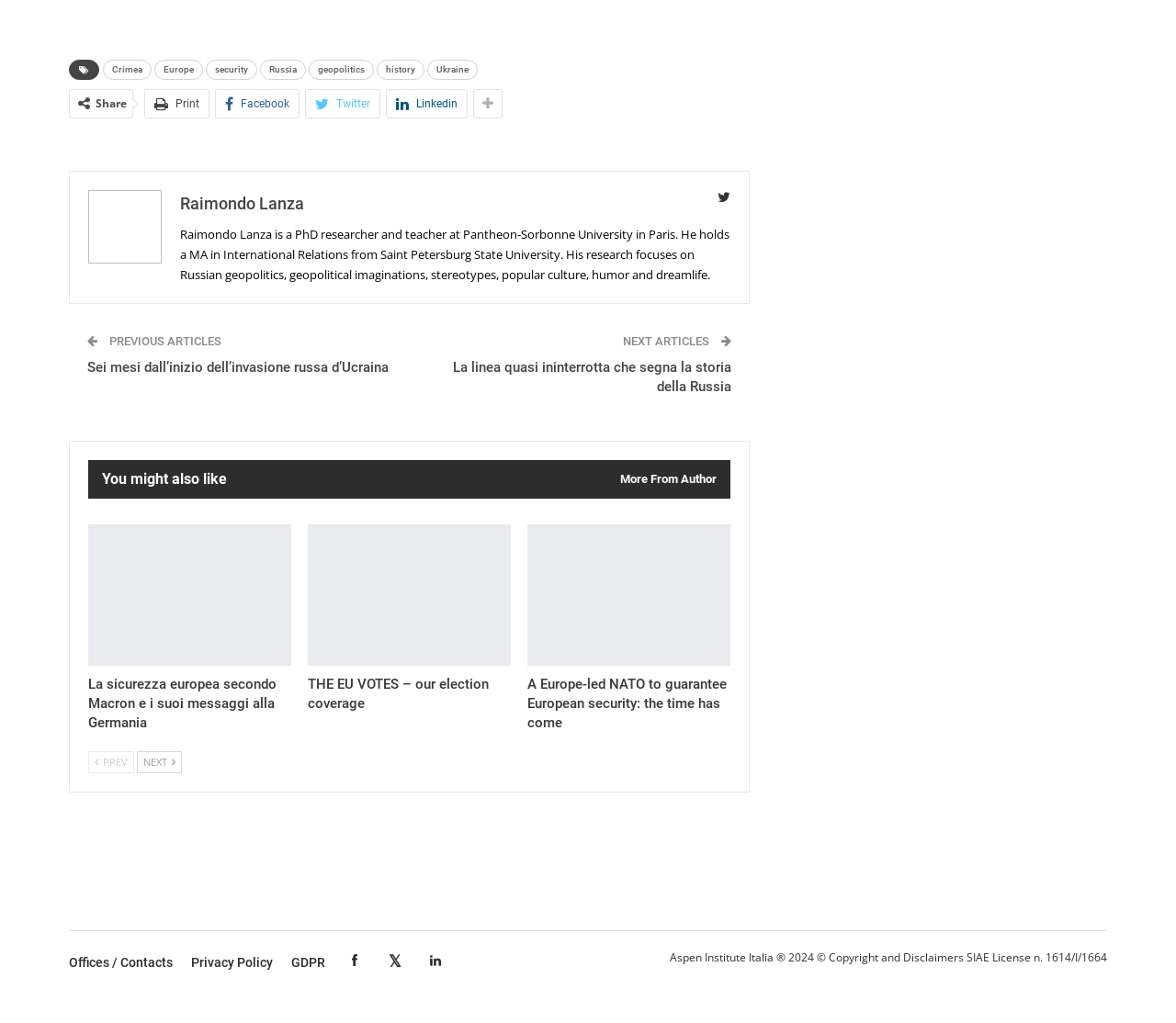What is the purpose of the 'Previous' and 'Next' buttons?
Examine the screenshot and reply with a single word or phrase.

To navigate articles